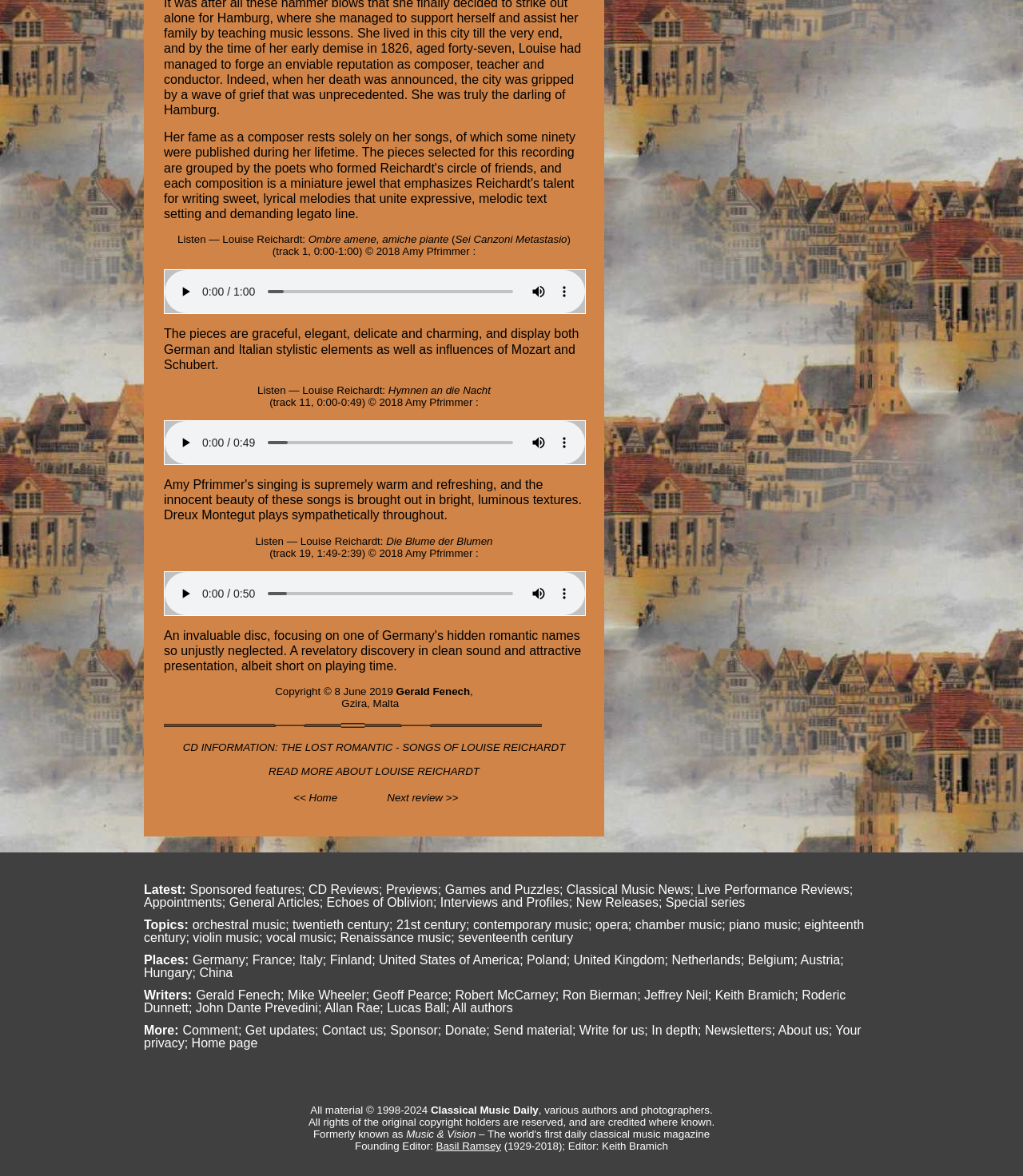Point out the bounding box coordinates of the section to click in order to follow this instruction: "click on the link to CD information".

[0.179, 0.63, 0.553, 0.64]